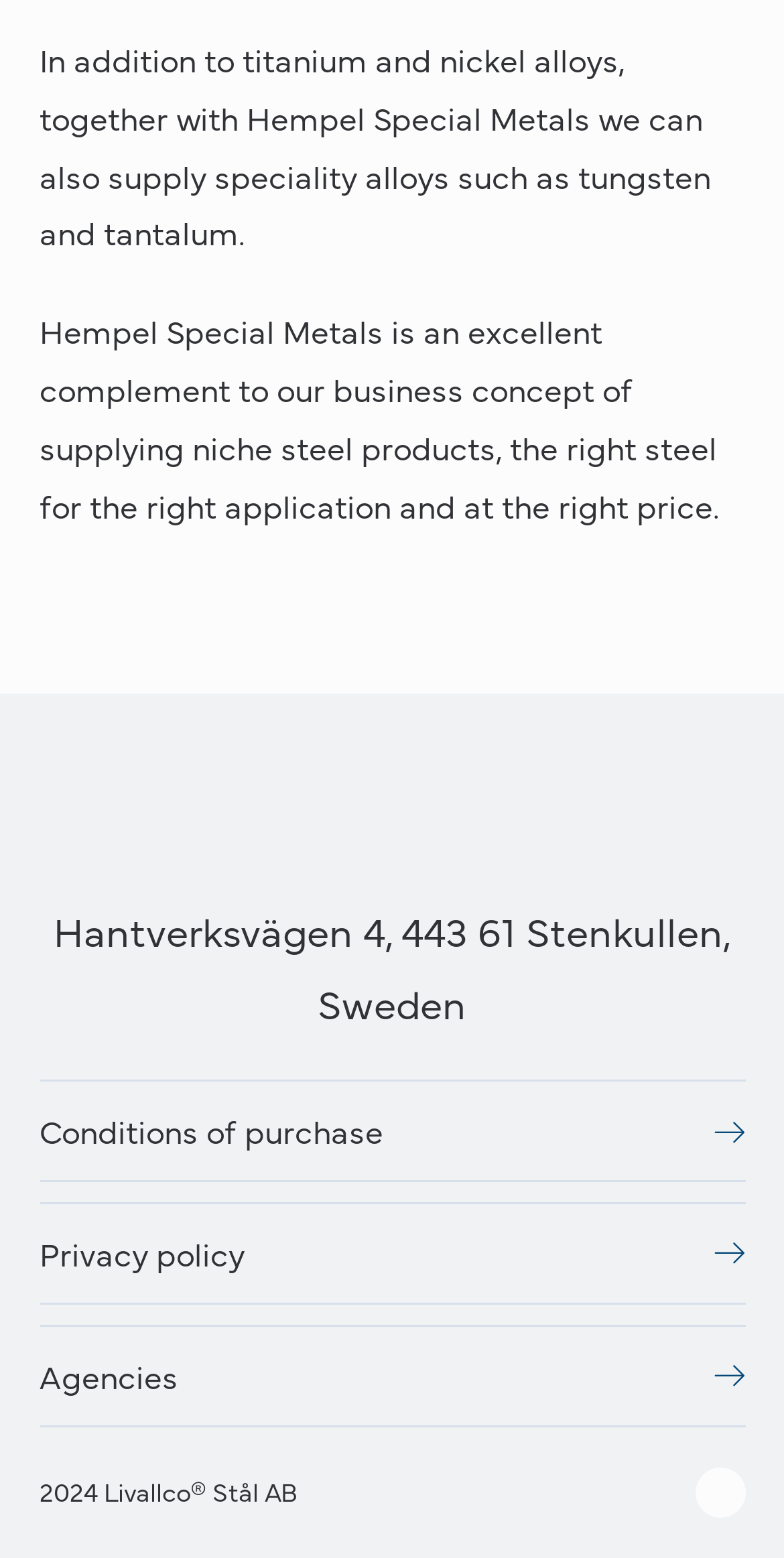Answer the question using only a single word or phrase: 
What is the address of Livallco Stål AB?

Hantverksvägen 4, 443 61 Stenkullen, Sweden